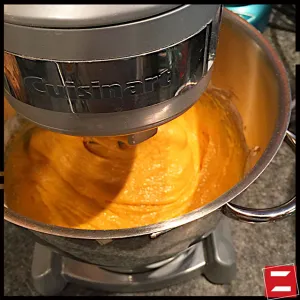Give a one-word or short-phrase answer to the following question: 
Where is the mixer situated?

On a countertop